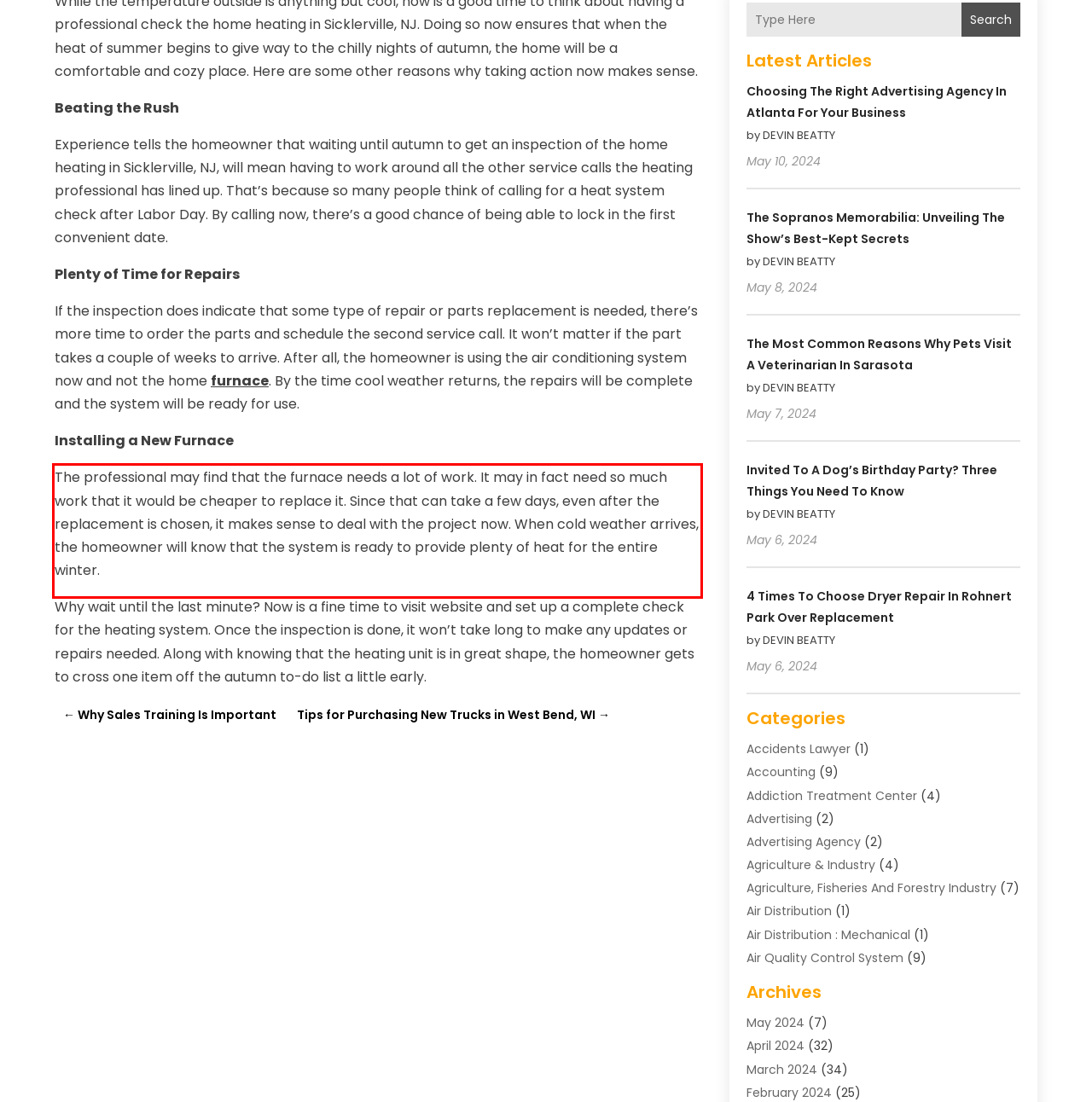You are provided with a screenshot of a webpage featuring a red rectangle bounding box. Extract the text content within this red bounding box using OCR.

The professional may find that the furnace needs a lot of work. It may in fact need so much work that it would be cheaper to replace it. Since that can take a few days, even after the replacement is chosen, it makes sense to deal with the project now. When cold weather arrives, the homeowner will know that the system is ready to provide plenty of heat for the entire winter.